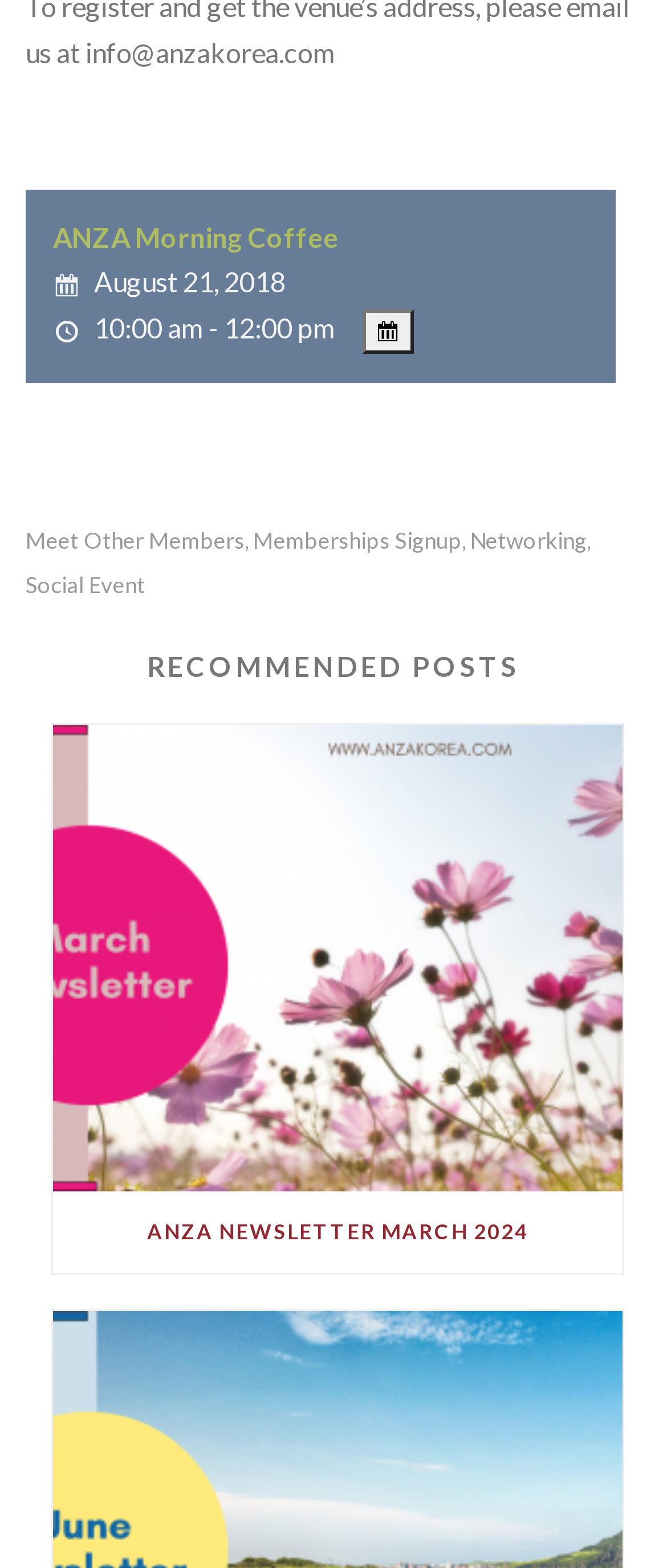Find the bounding box of the UI element described as: "Social event". The bounding box coordinates should be given as four float values between 0 and 1, i.e., [left, top, right, bottom].

[0.038, 0.367, 0.218, 0.381]